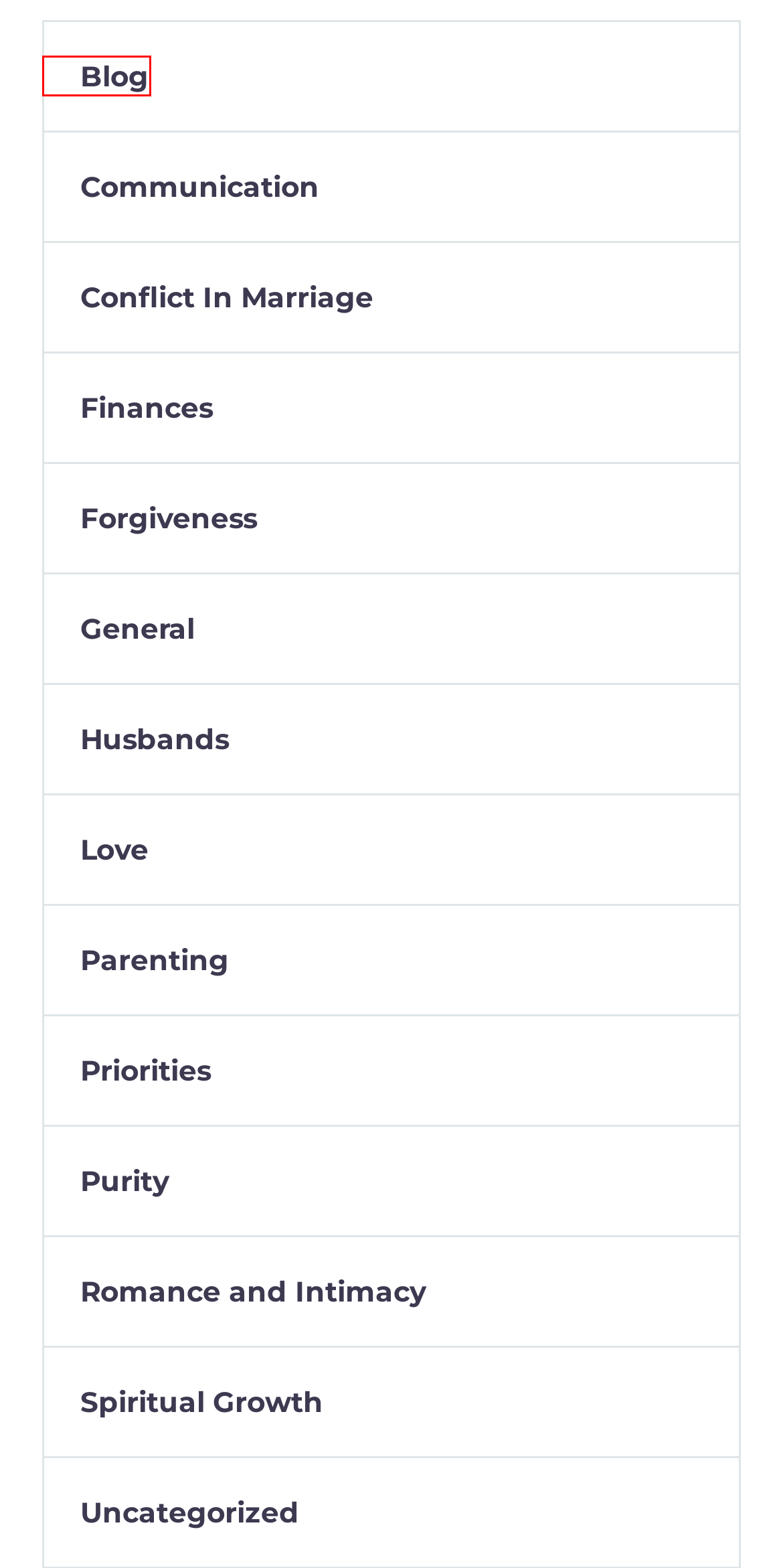Provided is a screenshot of a webpage with a red bounding box around an element. Select the most accurate webpage description for the page that appears after clicking the highlighted element. Here are the candidates:
A. Blog Archives - Build Your Marriage
B. Purity Archives - Build Your Marriage
C. Priorities Archives - Build Your Marriage
D. Uncategorized Archives - Build Your Marriage
E. Finances Archives - Build Your Marriage
F. Conflict In Marriage Archives - Build Your Marriage
G. Forgiveness Archives - Build Your Marriage
H. Love Archives - Build Your Marriage

A